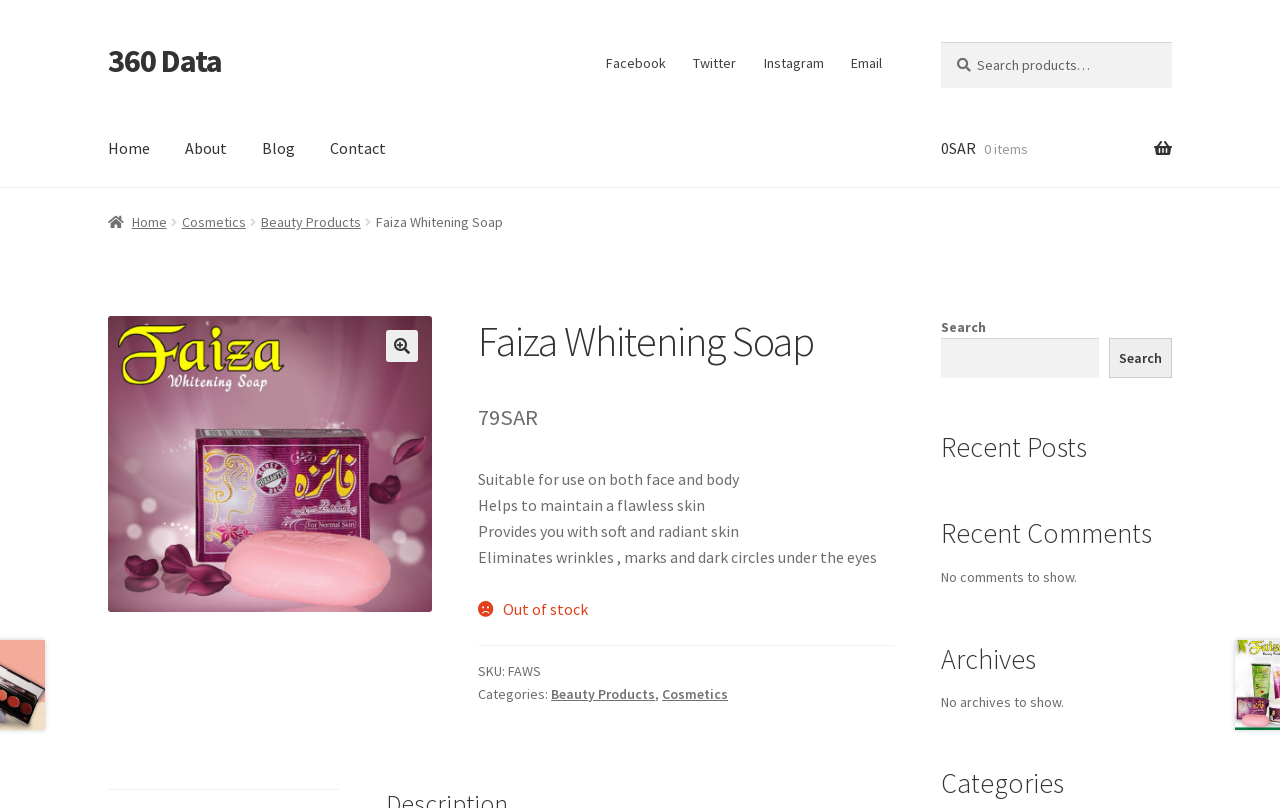Specify the bounding box coordinates of the element's area that should be clicked to execute the given instruction: "View product details". The coordinates should be four float numbers between 0 and 1, i.e., [left, top, right, bottom].

[0.374, 0.391, 0.699, 0.454]